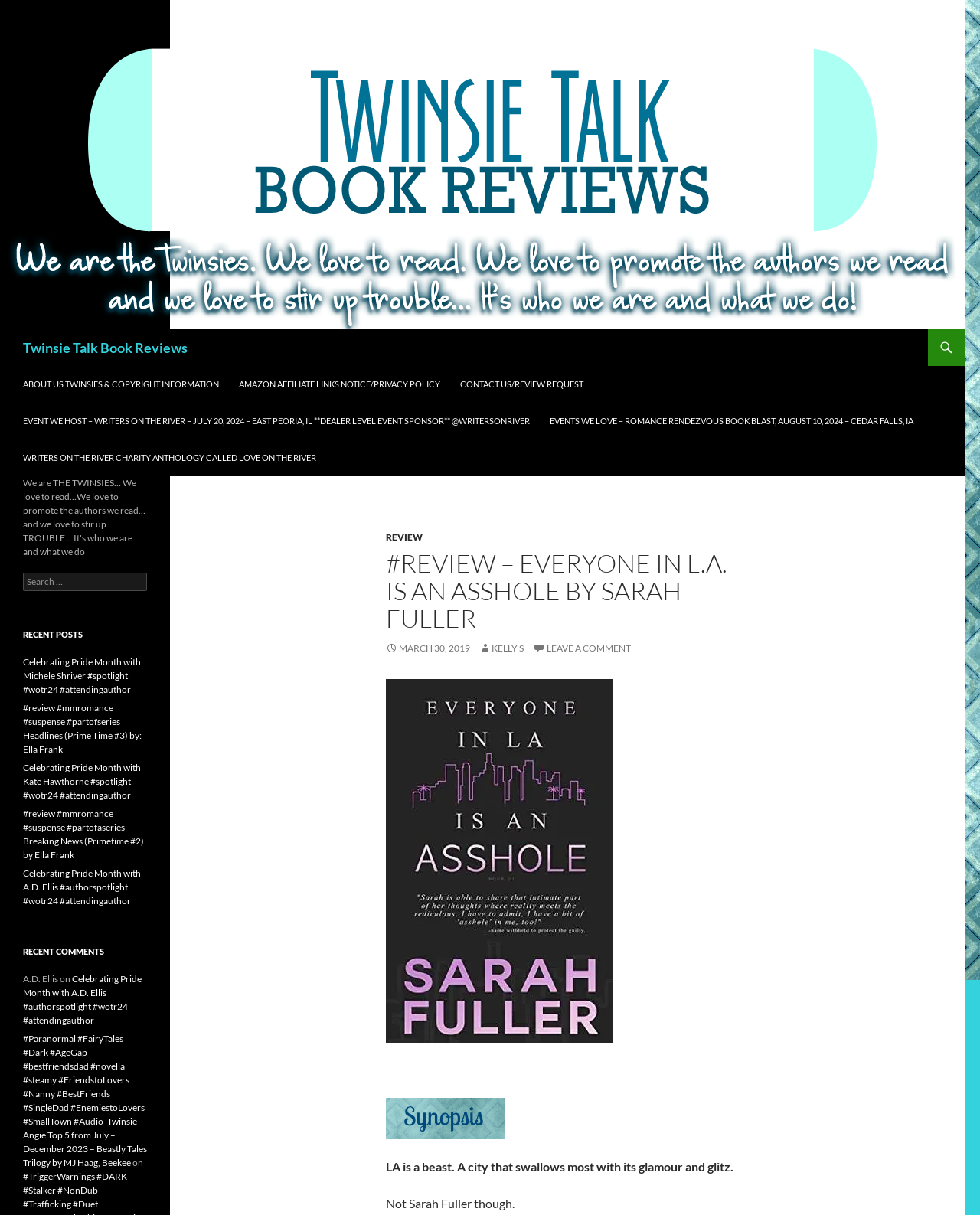Give a one-word or phrase response to the following question: What is the name of the website?

Twinsie Talk Book Reviews